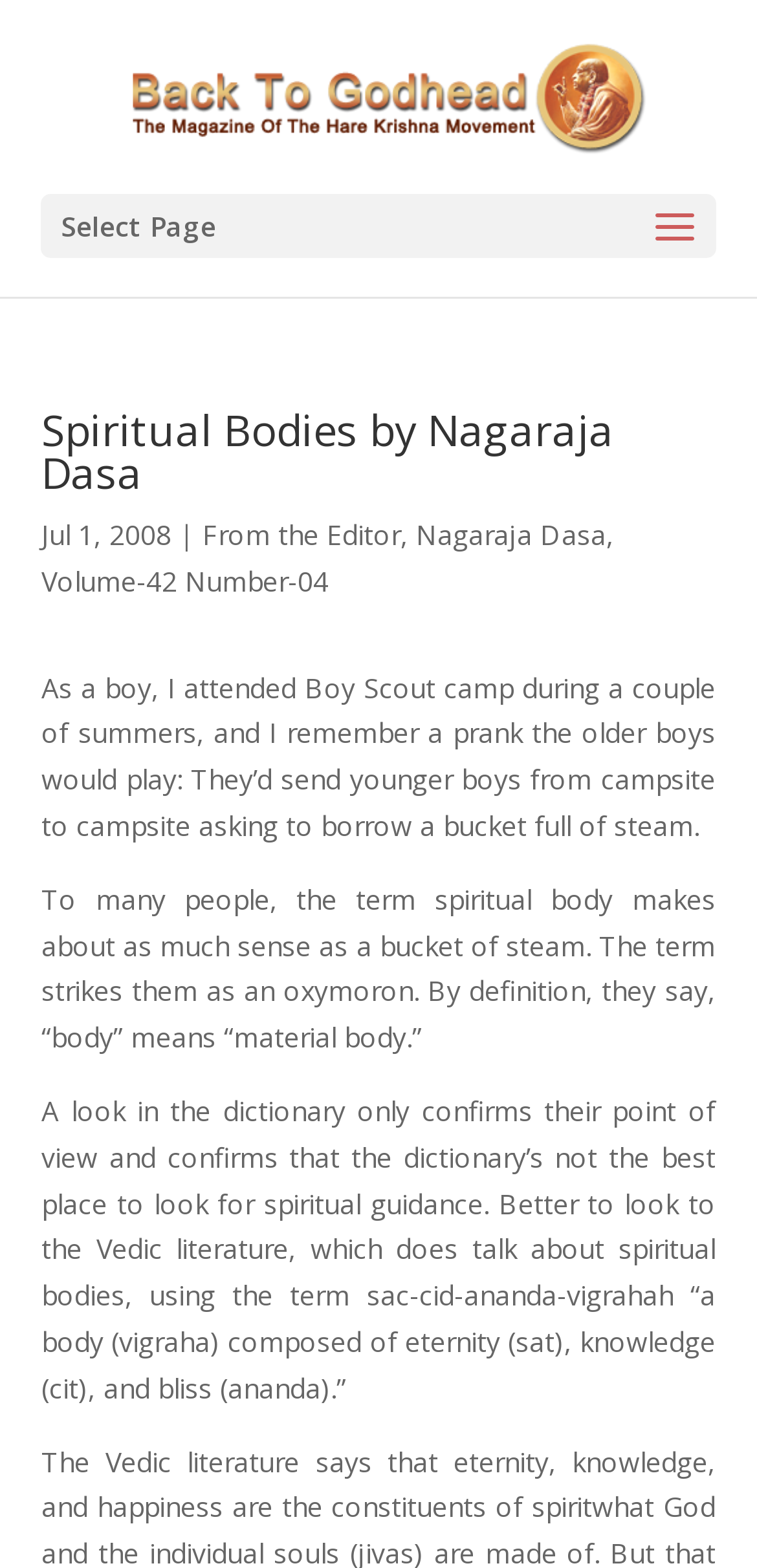Please provide a brief answer to the following inquiry using a single word or phrase:
How many links are there in the top section of the webpage?

2